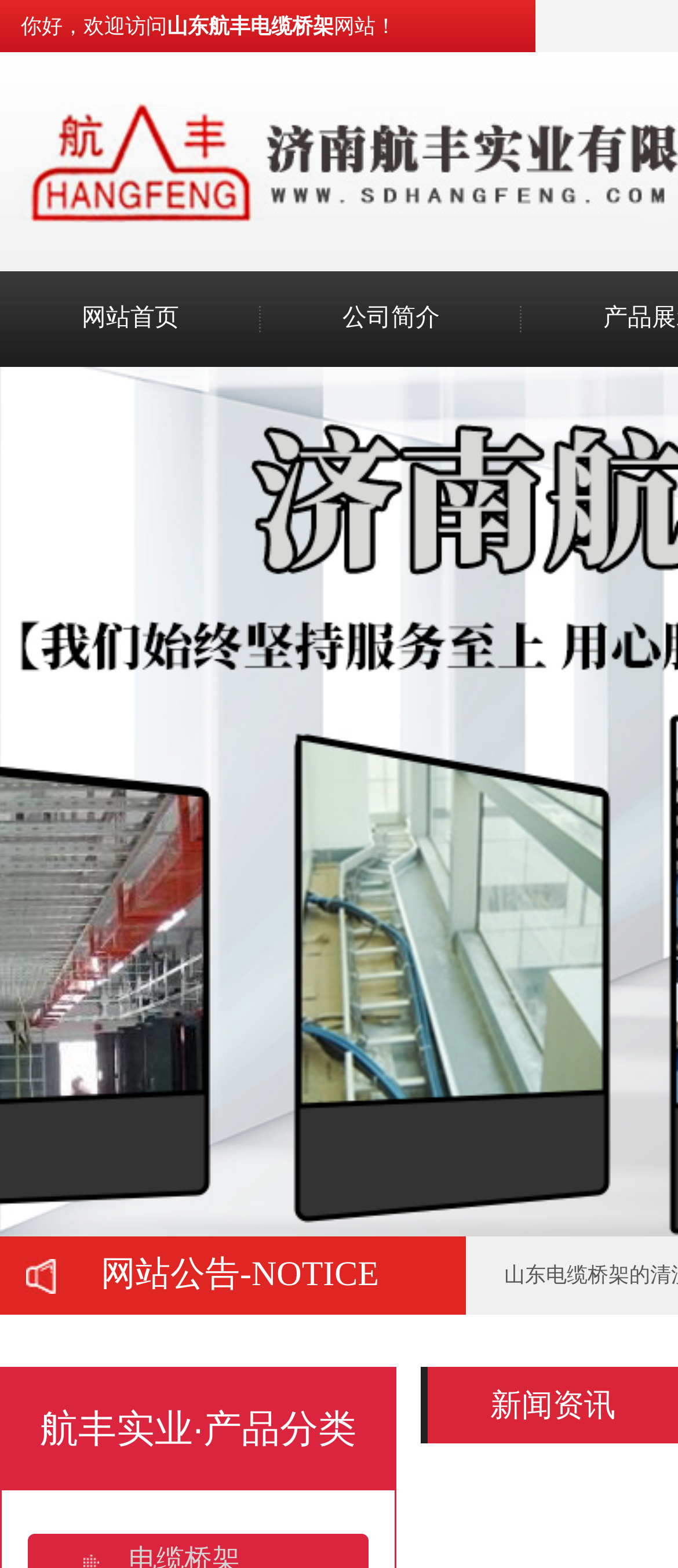What is the product classification?
Could you answer the question in a detailed manner, providing as much information as possible?

The product classification can be found in the static text element, which is '航丰实业·产品分类'. This element is located at the bottom-left of the webpage.